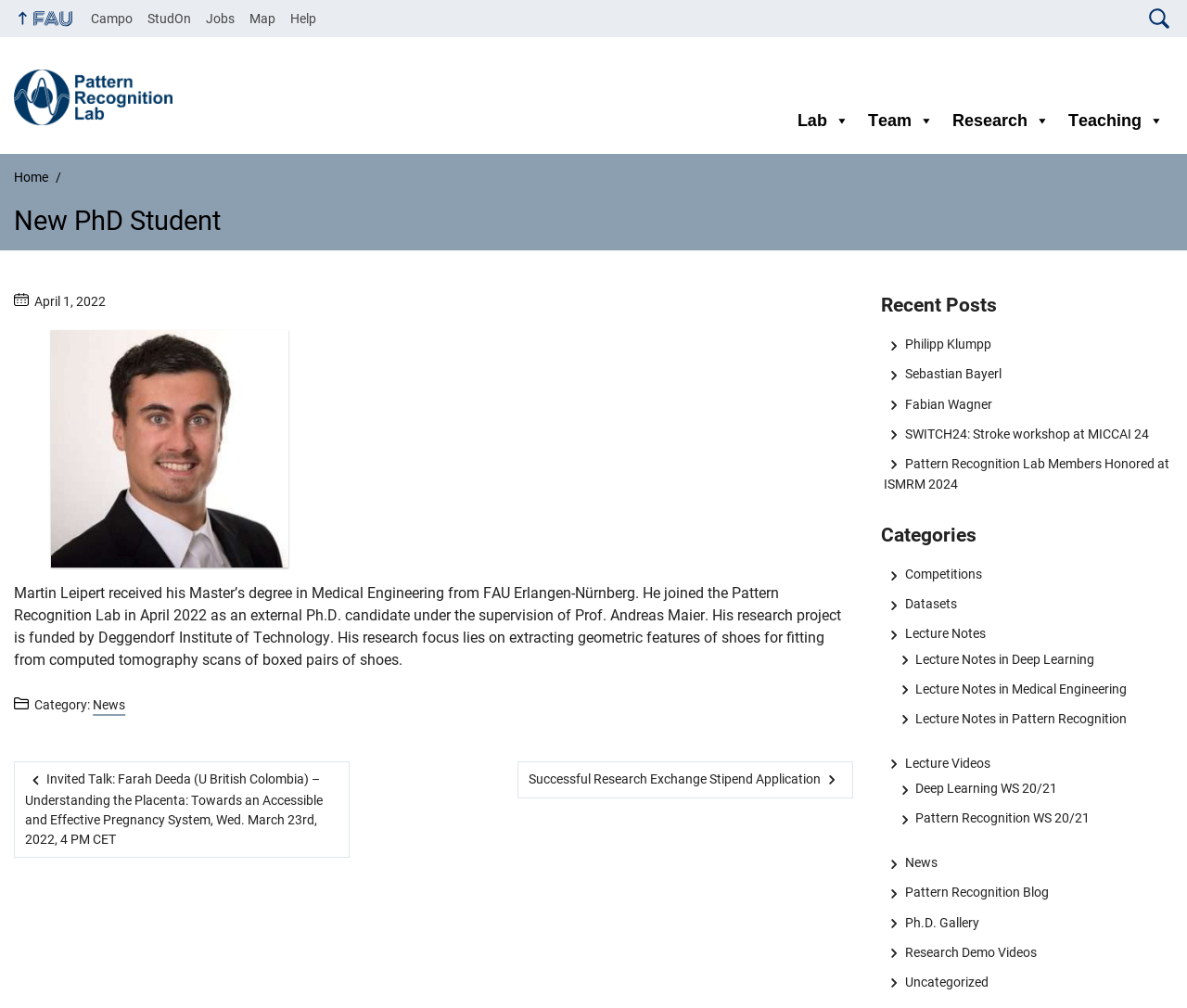What is the research focus of Martin Leipert?
Kindly offer a comprehensive and detailed response to the question.

The answer can be found in the article section of the webpage, where it is written 'His research focus lies on extracting geometric features of shoes for fitting from computed tomography scans of boxed pairs of shoes.'